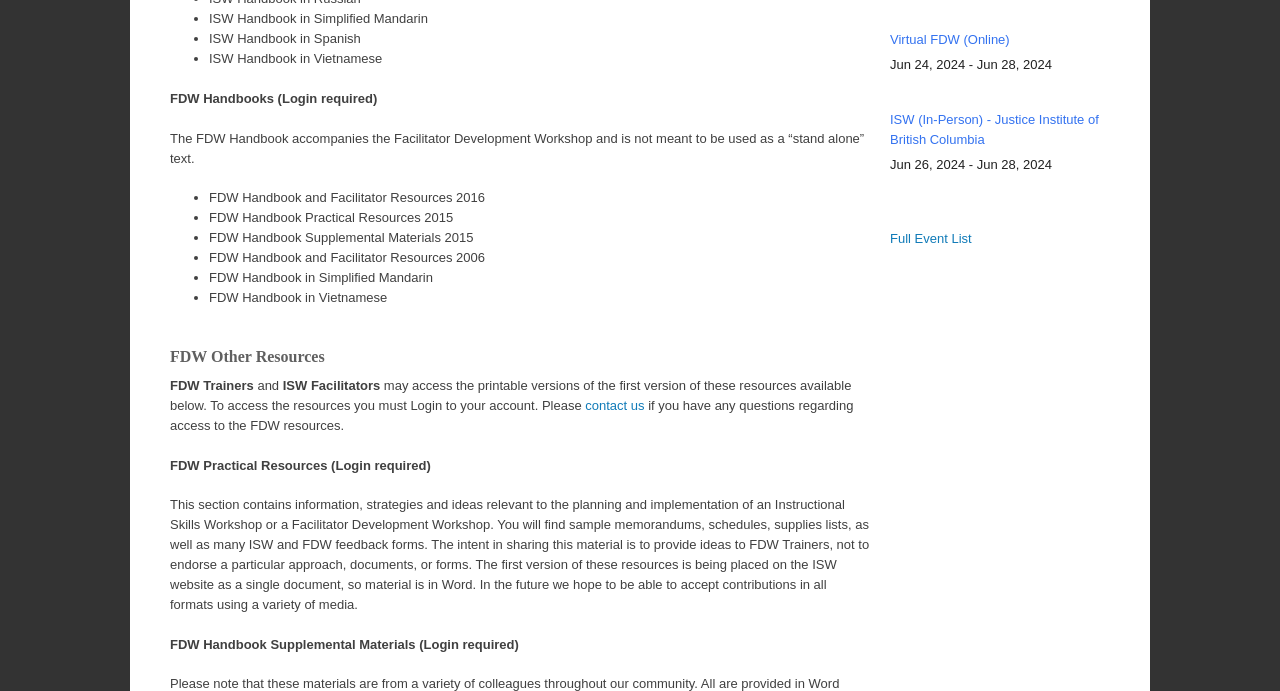Show the bounding box coordinates for the HTML element described as: "contact us".

[0.457, 0.576, 0.504, 0.598]